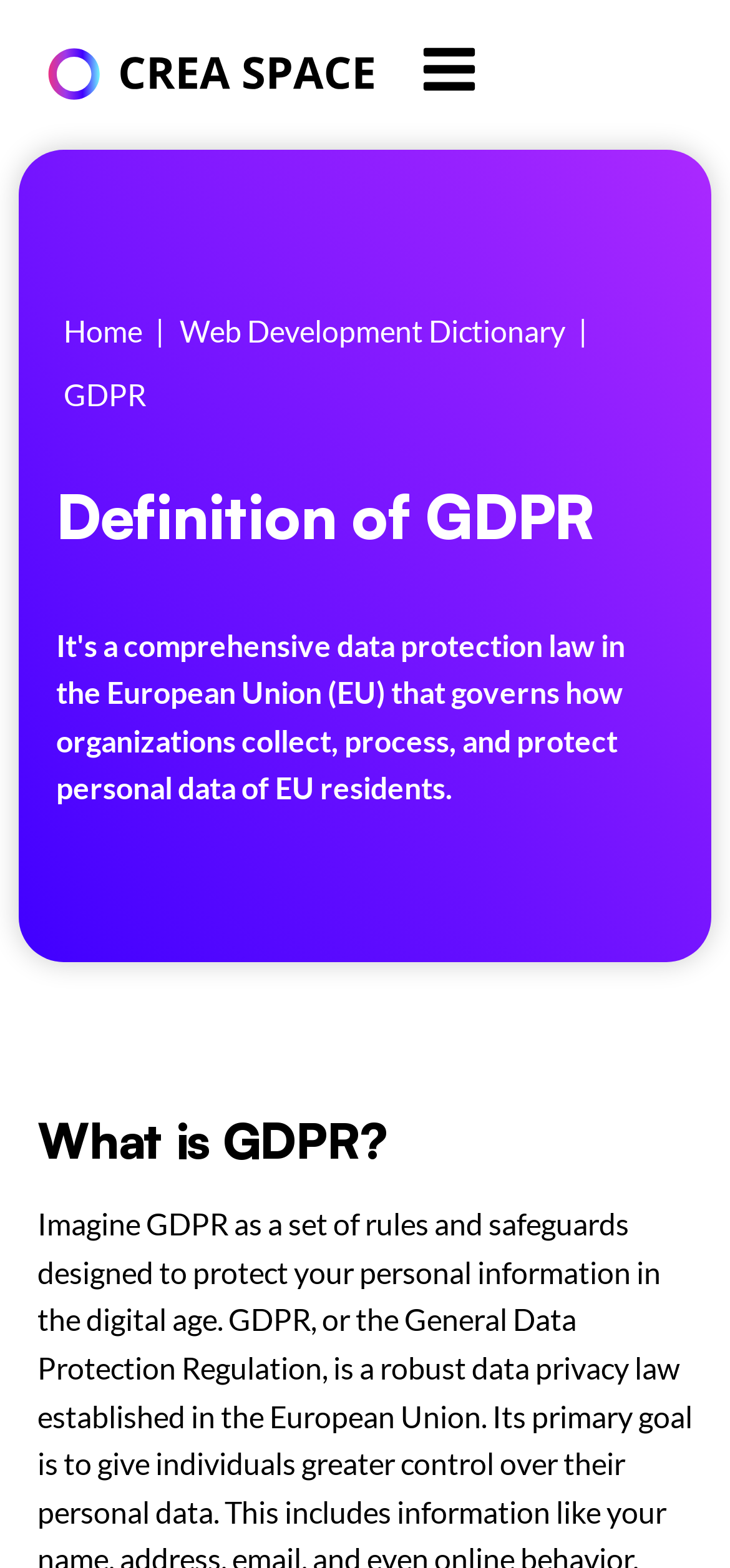Please respond in a single word or phrase: 
How many headings are on the webpage?

2